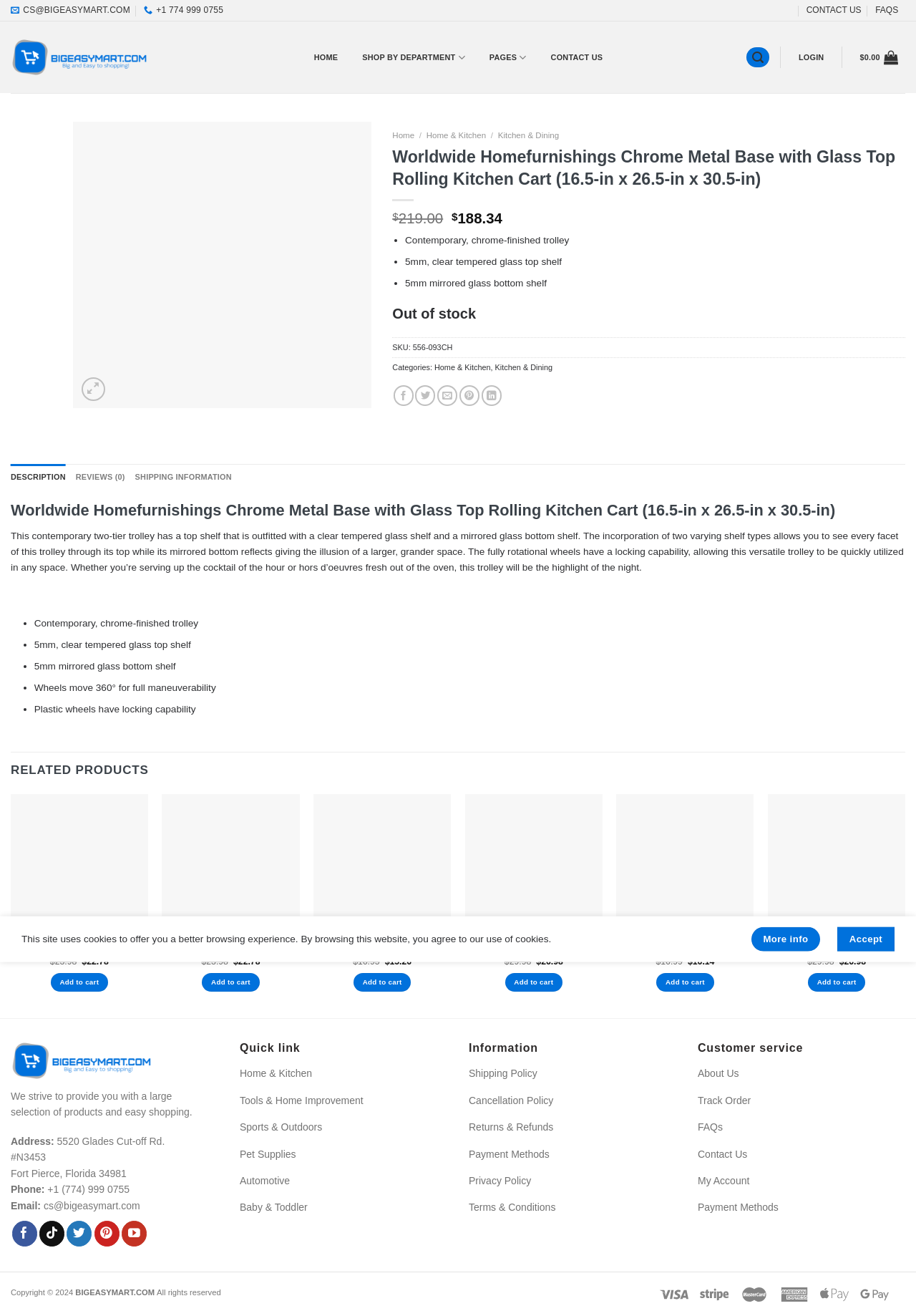Pinpoint the bounding box coordinates of the element to be clicked to execute the instruction: "Search for a product".

[0.815, 0.036, 0.84, 0.051]